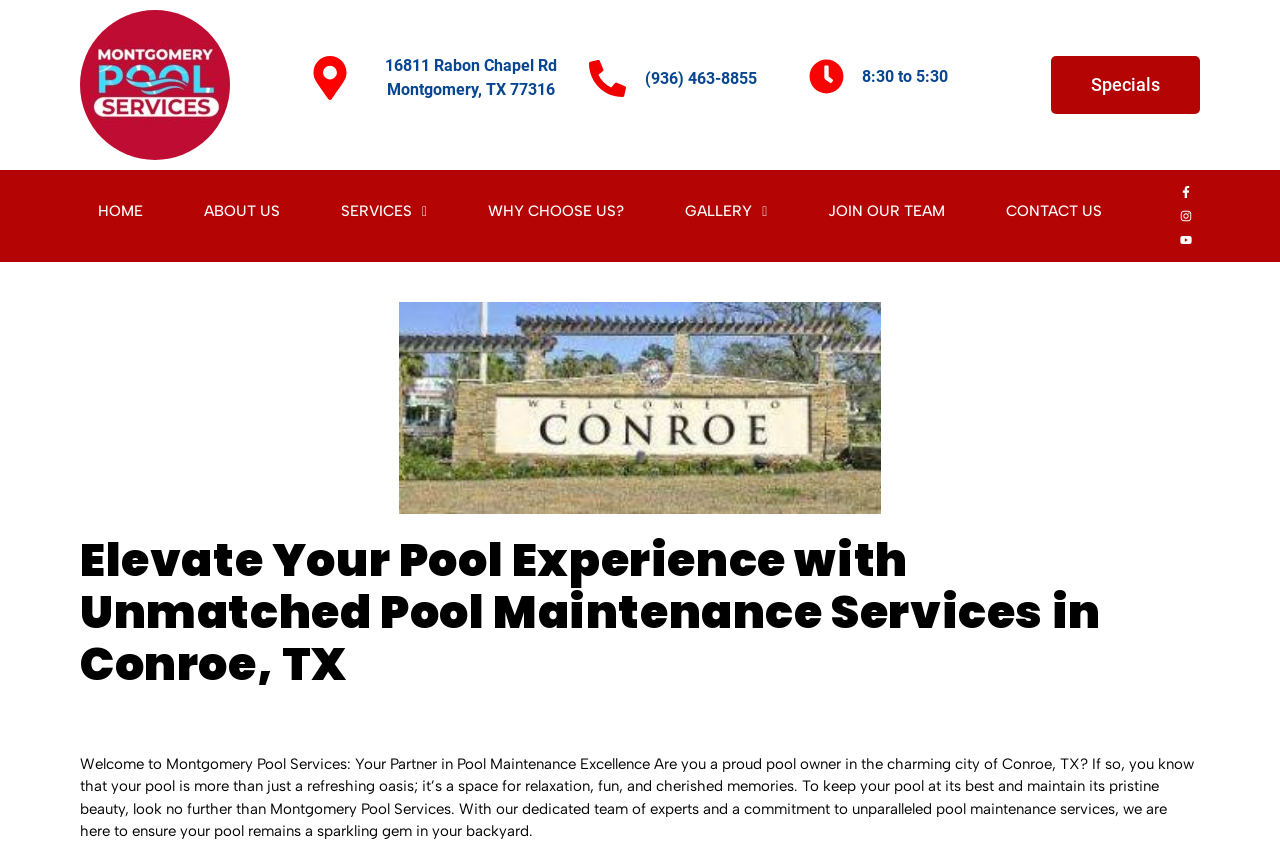Provide the bounding box coordinates of the area you need to click to execute the following instruction: "Click the Montgomery Pool Services logo".

[0.062, 0.012, 0.18, 0.189]